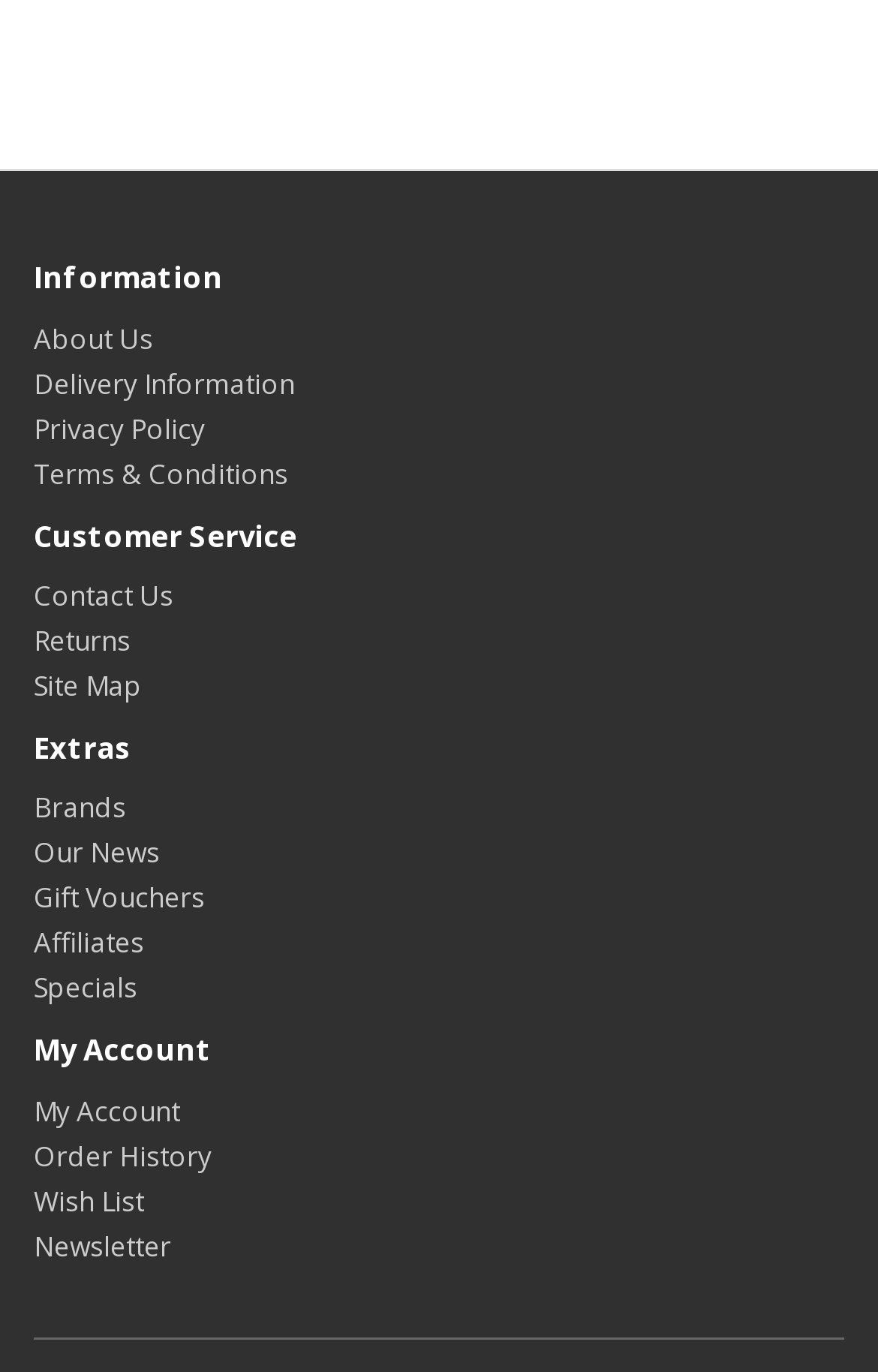What is the second link under 'Extras'?
Please provide a single word or phrase in response based on the screenshot.

Our News